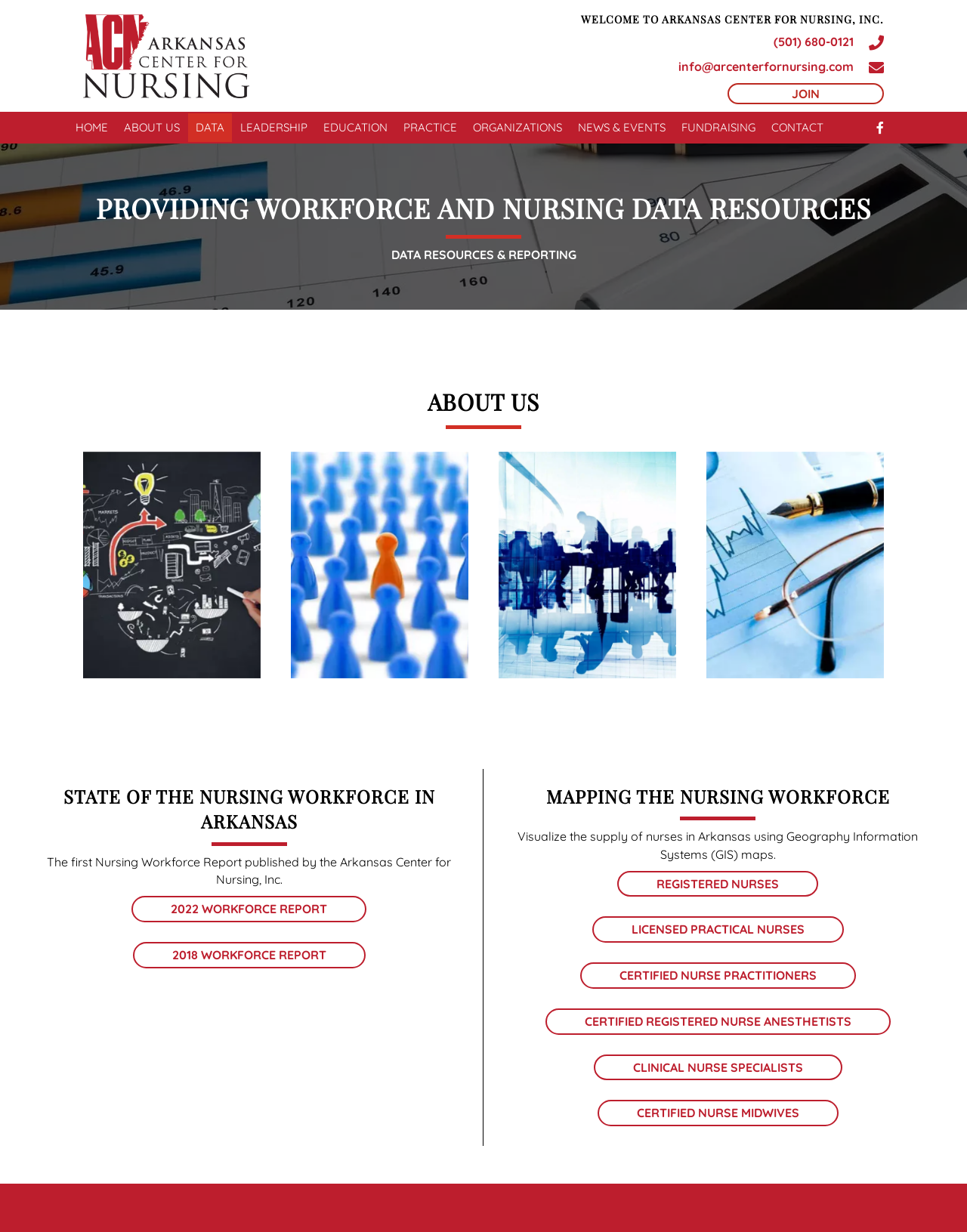Based on the image, give a detailed response to the question: What type of nurses can be visualized using GIS maps?

I found the types of nurses by looking at the heading 'MAPPING THE NURSING WORKFORCE' and the corresponding buttons 'Registered Nurses', 'Licensed Practical Nurses', etc.